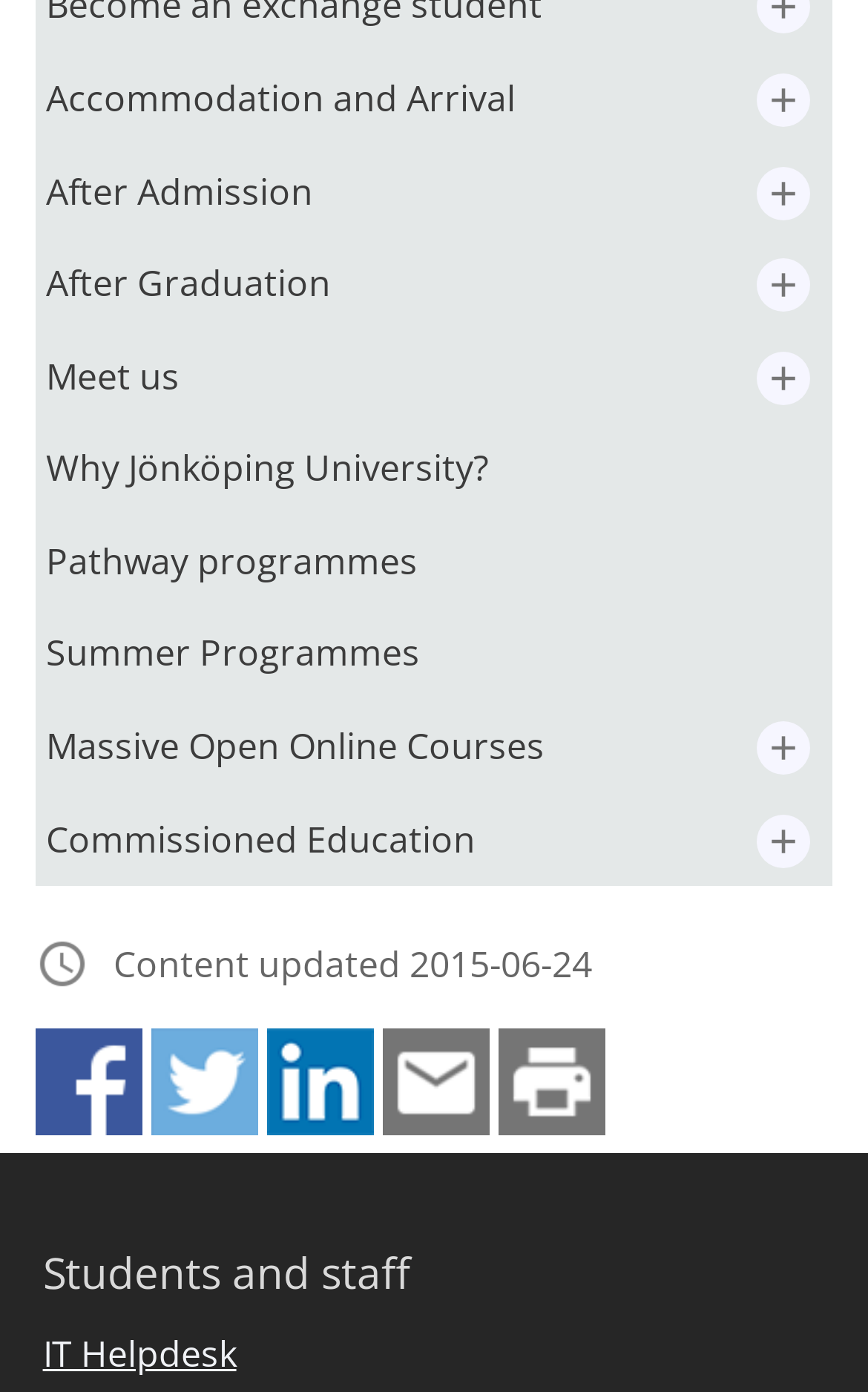Give a succinct answer to this question in a single word or phrase: 
What is the purpose of the buttons next to each link?

To expand submenus